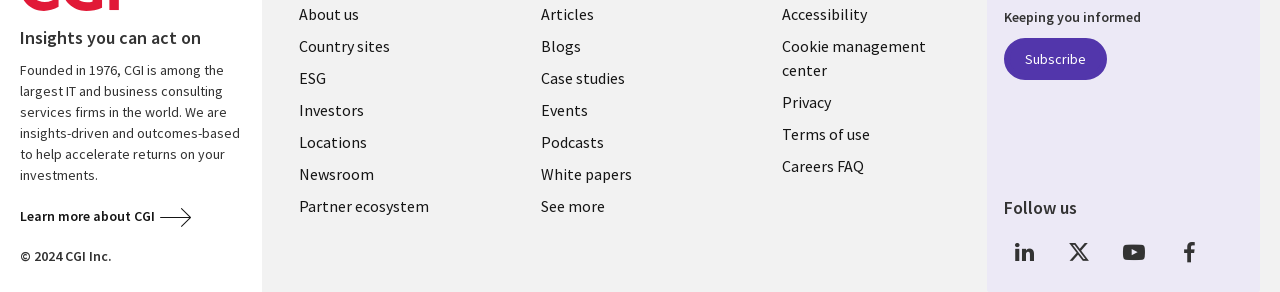Specify the bounding box coordinates of the area to click in order to follow the given instruction: "go to home page."

None